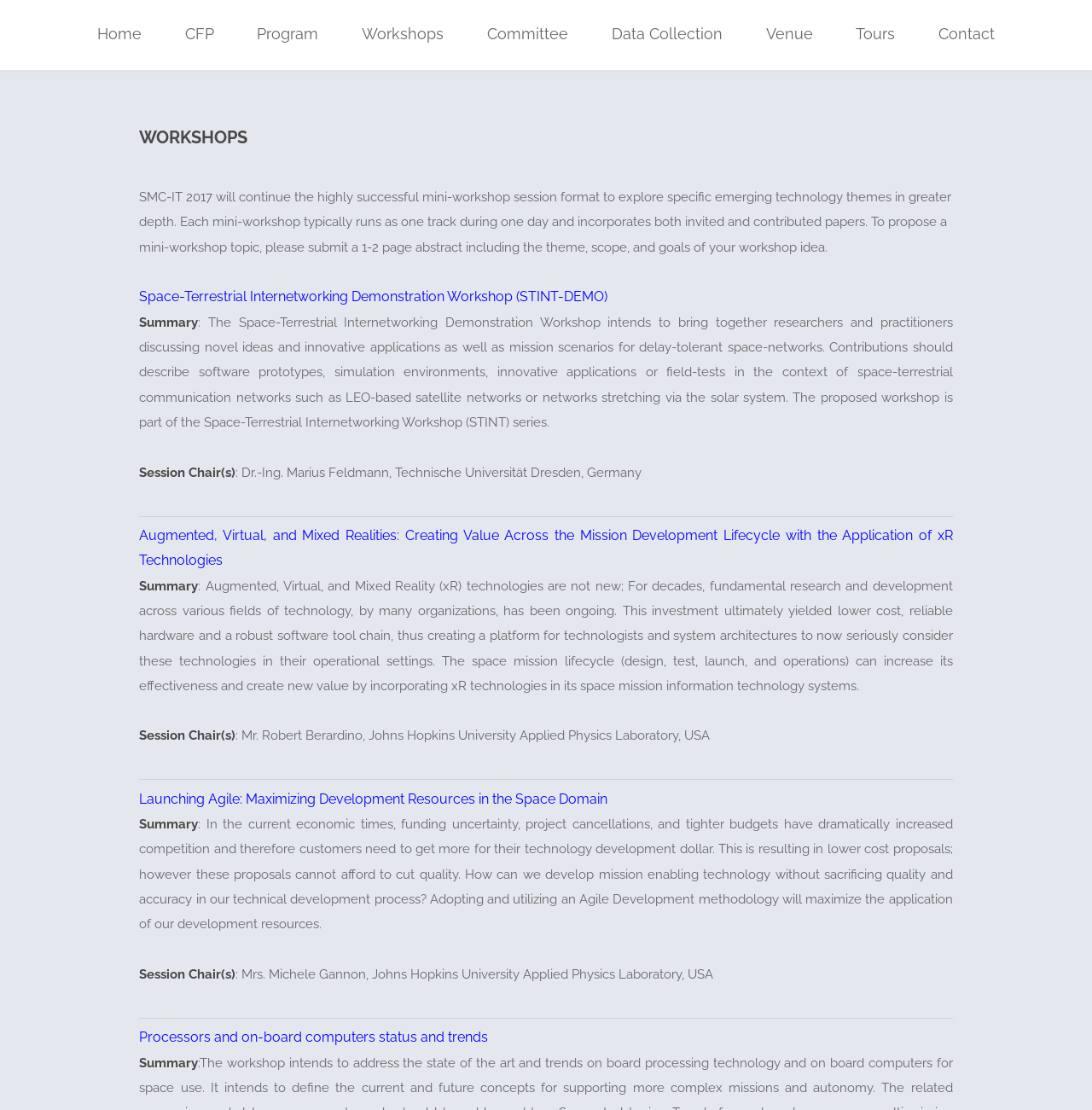How many workshops are listed on the webpage?
Using the image provided, answer with just one word or phrase.

5